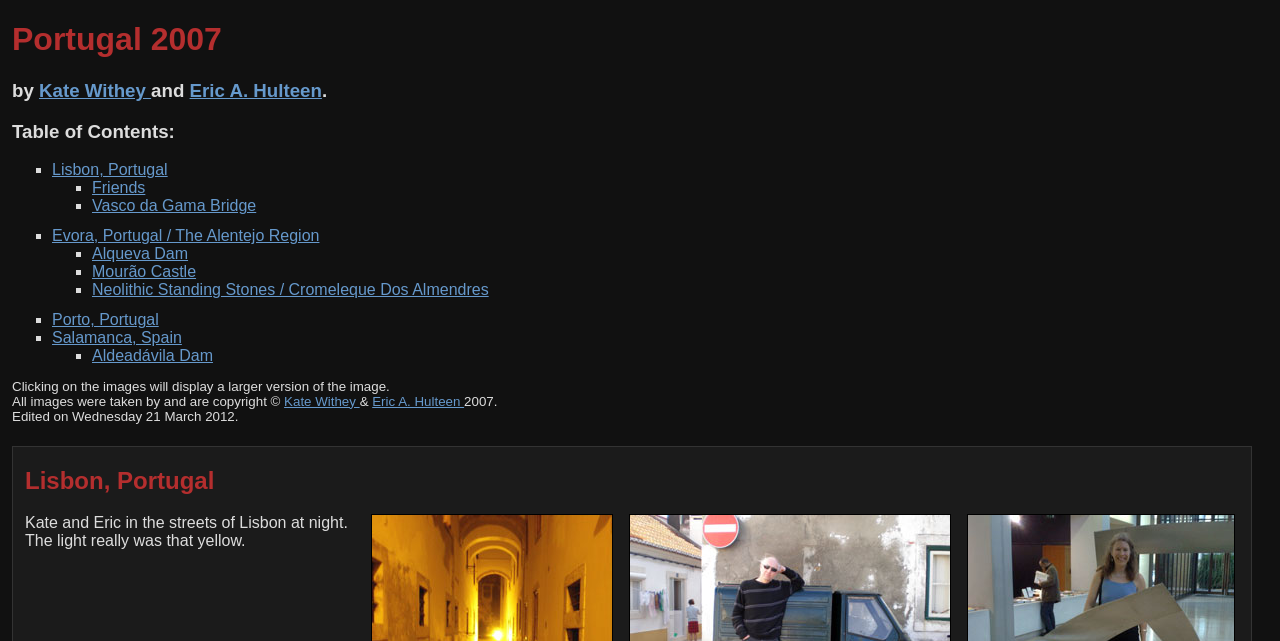Predict the bounding box coordinates of the area that should be clicked to accomplish the following instruction: "Click on the link to view Kate Withey's profile". The bounding box coordinates should consist of four float numbers between 0 and 1, i.e., [left, top, right, bottom].

[0.03, 0.125, 0.118, 0.157]